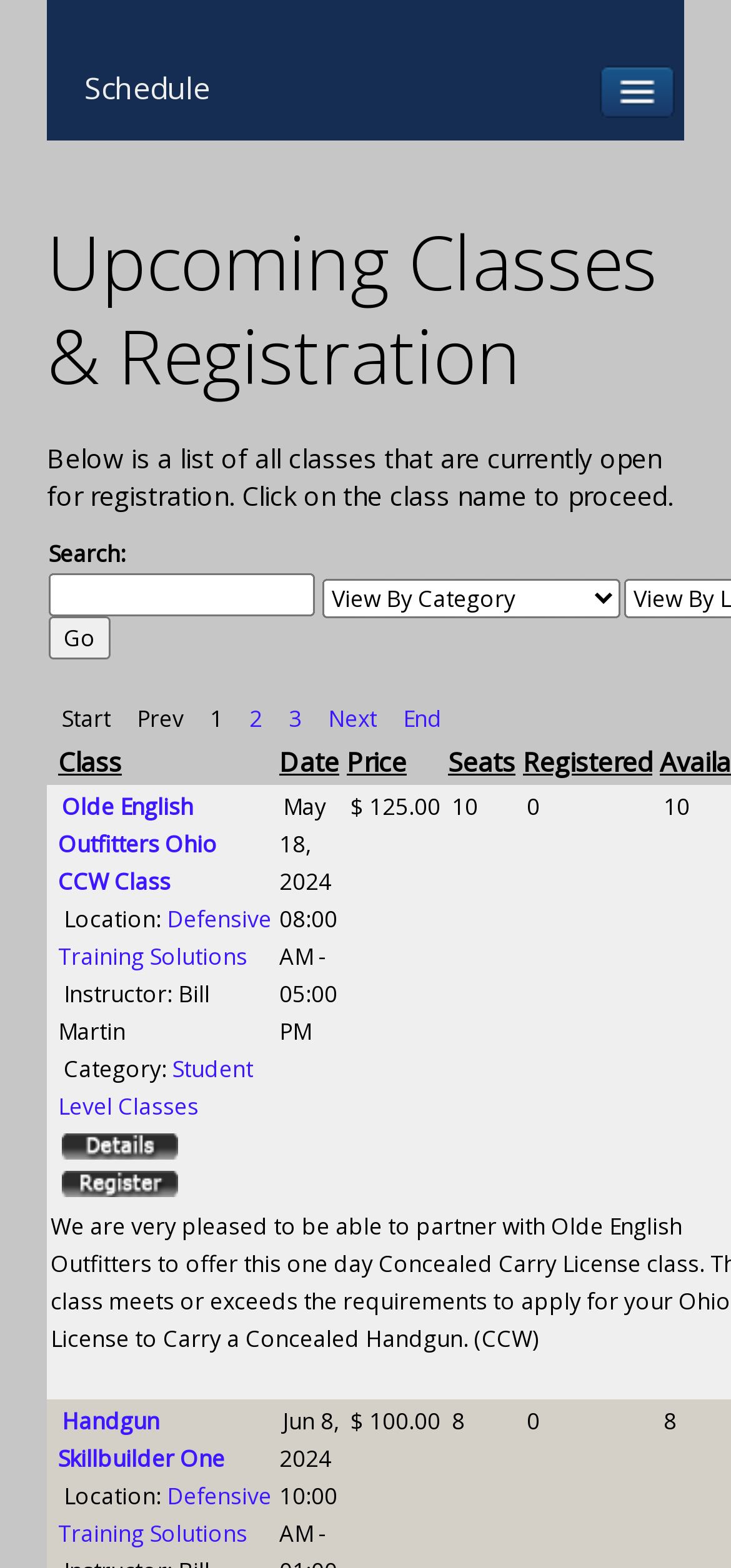Please find the bounding box coordinates (top-left x, top-left y, bottom-right x, bottom-right y) in the screenshot for the UI element described as follows: Dimensions Guide

None